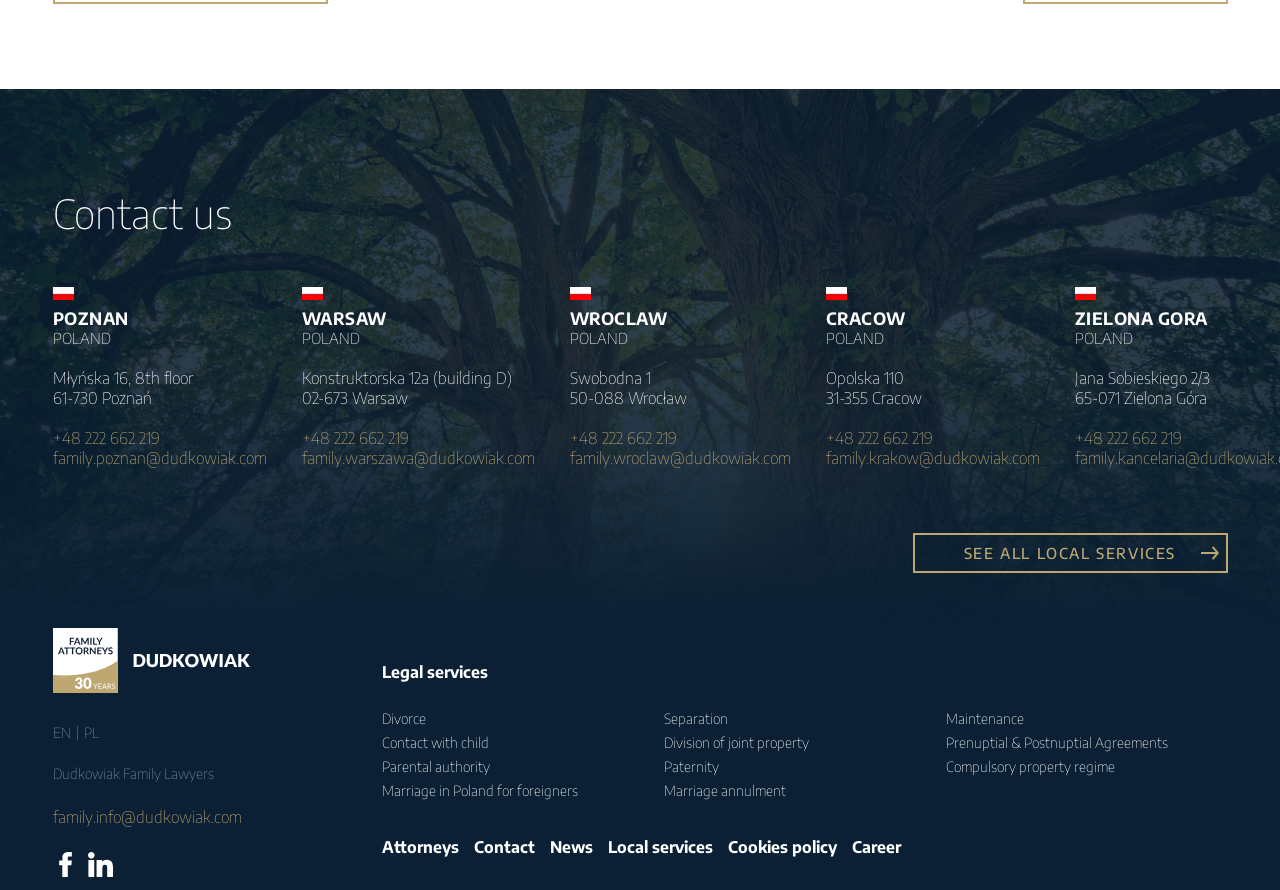Can you show the bounding box coordinates of the region to click on to complete the task described in the instruction: "Click on Contact us"?

[0.041, 0.211, 0.181, 0.267]